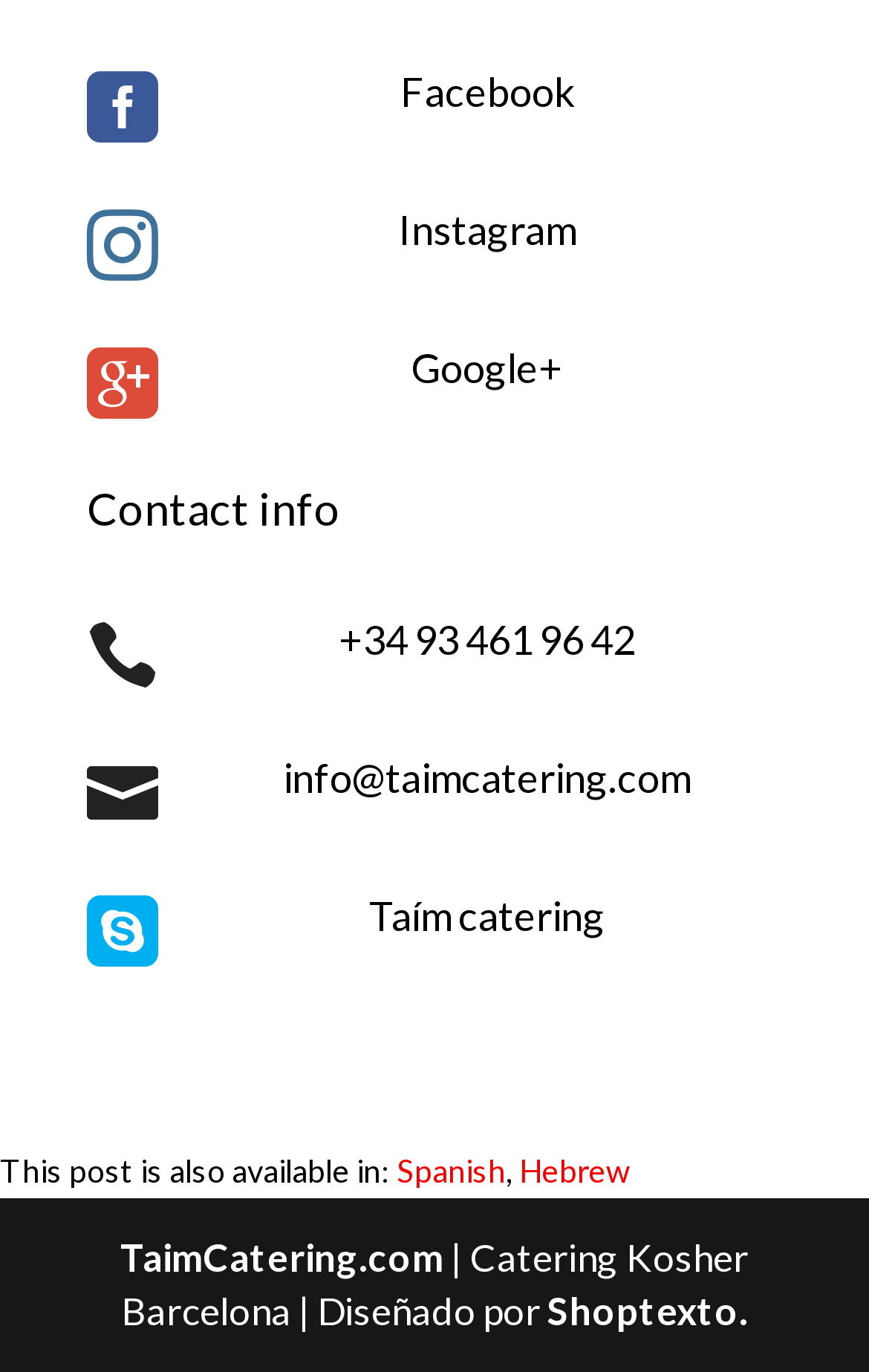Please identify the bounding box coordinates of the clickable area that will allow you to execute the instruction: "Visit Instagram".

[0.458, 0.15, 0.663, 0.185]